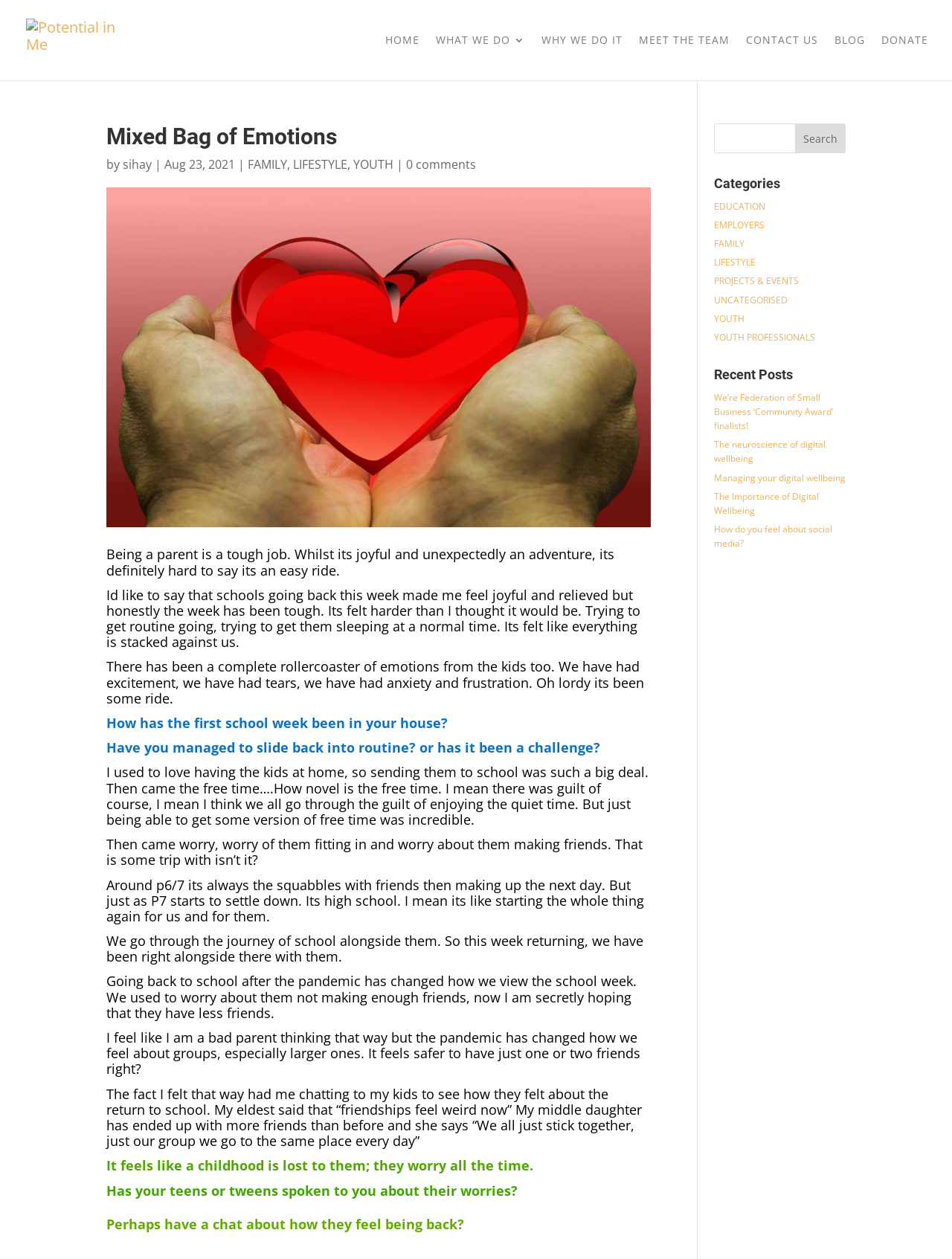Using the given description, provide the bounding box coordinates formatted as (top-left x, top-left y, bottom-right x, bottom-right y), with all values being floating point numbers between 0 and 1. Description: WHAT WE DO

[0.458, 0.028, 0.552, 0.064]